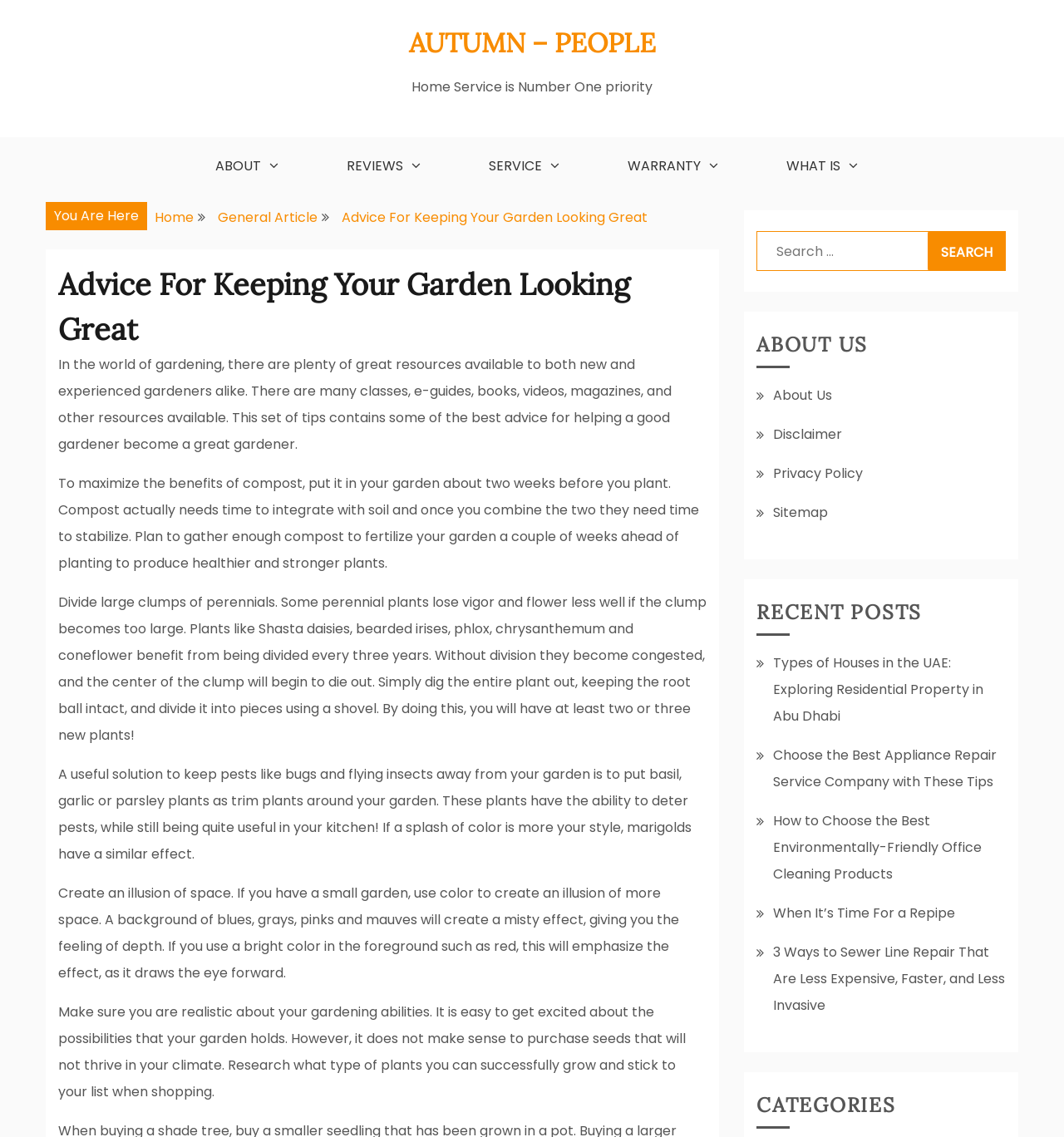Identify the bounding box coordinates for the UI element mentioned here: "parent_node: Search for: value="Search"". Provide the coordinates as four float values between 0 and 1, i.e., [left, top, right, bottom].

[0.872, 0.203, 0.945, 0.238]